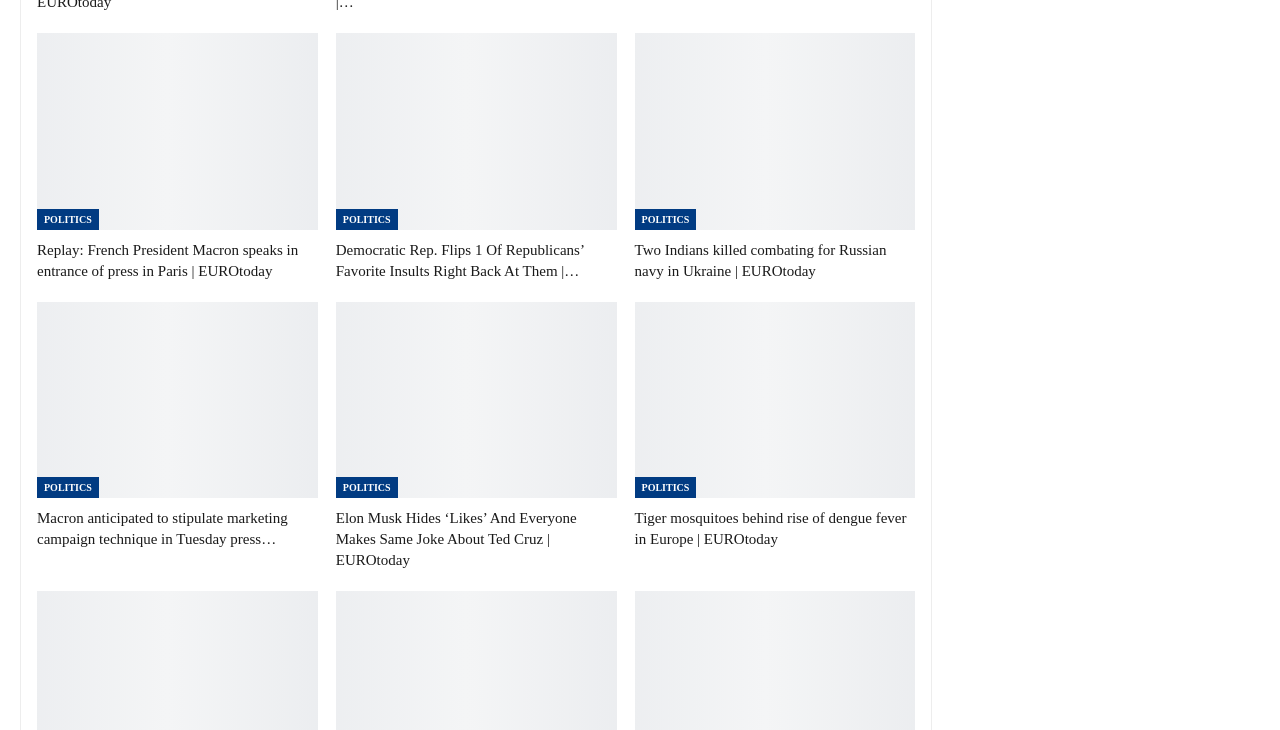What is the topic of the fifth article?
Refer to the image and give a detailed answer to the query.

The fifth article is about Elon Musk because the article title 'Elon Musk Hides ‘Likes’ And Everyone Makes Same Joke About Ted Cruz | EUROtoday' mentions his name.